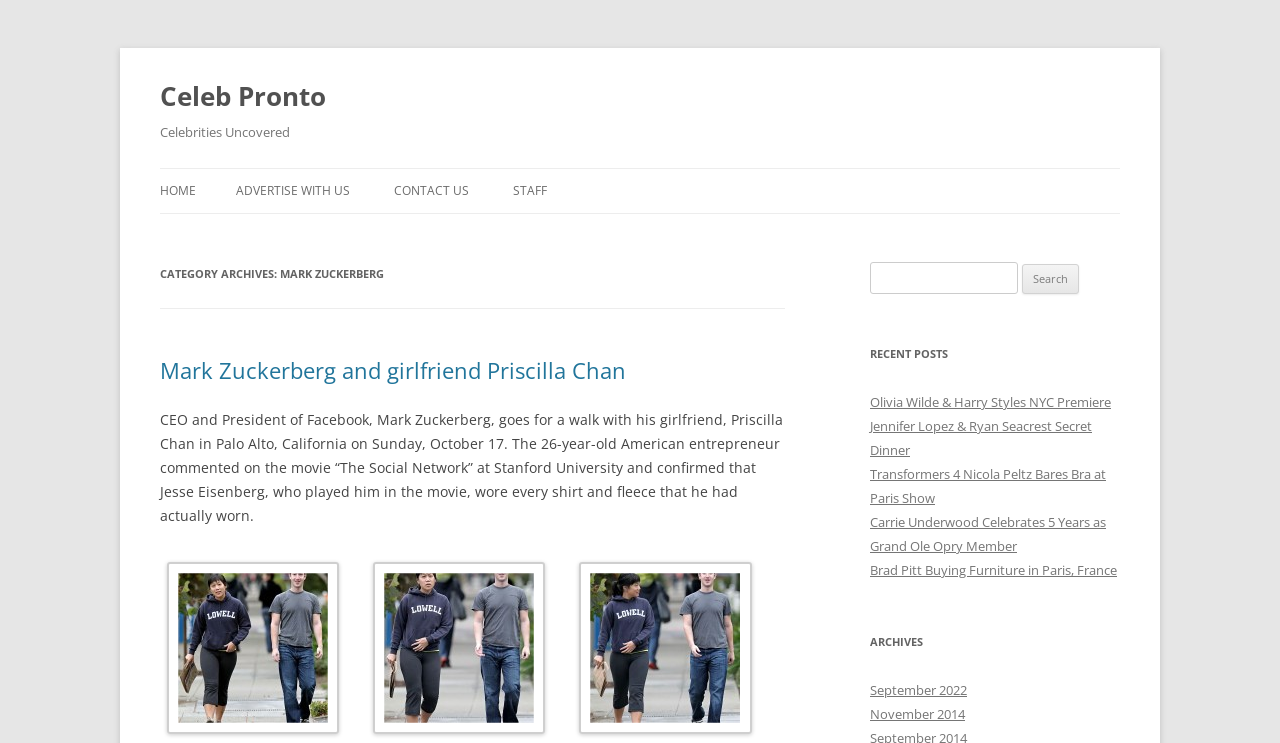Identify the bounding box coordinates of the clickable region to carry out the given instruction: "View archives for September 2022".

[0.68, 0.917, 0.755, 0.941]